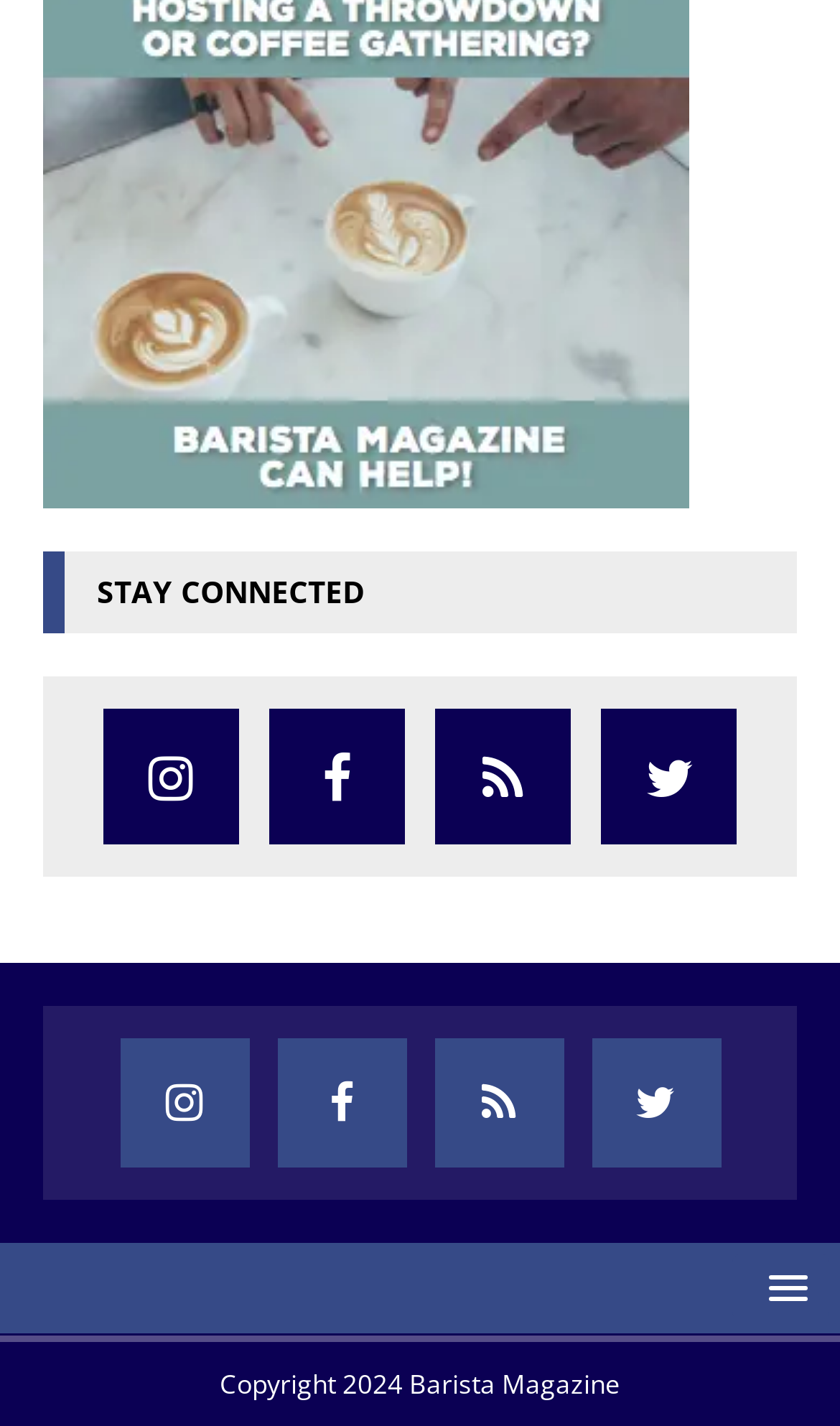Based on the image, provide a detailed and complete answer to the question: 
How many sections are there in the webpage?

There are three main sections in the webpage: the top section with the event support ad, the middle section with the 'STAY CONNECTED' heading and social media links, and the bottom section with the copyright information and a button.